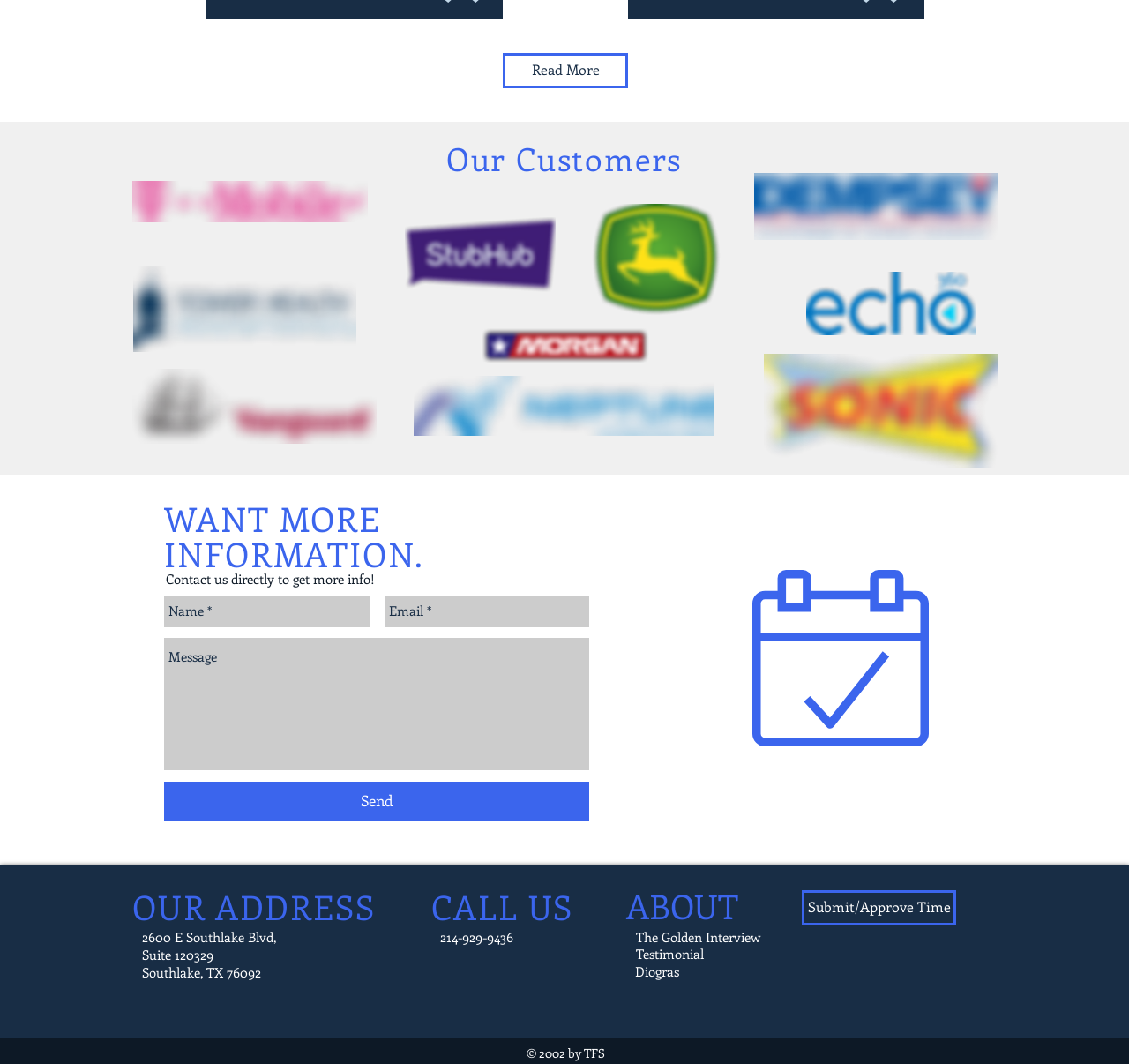What is the company's address?
Please provide an in-depth and detailed response to the question.

I found the company's address by looking at the 'OUR ADDRESS' section, which is located at the bottom of the webpage. The address is written in multiple lines, but I combined them to provide the complete address.